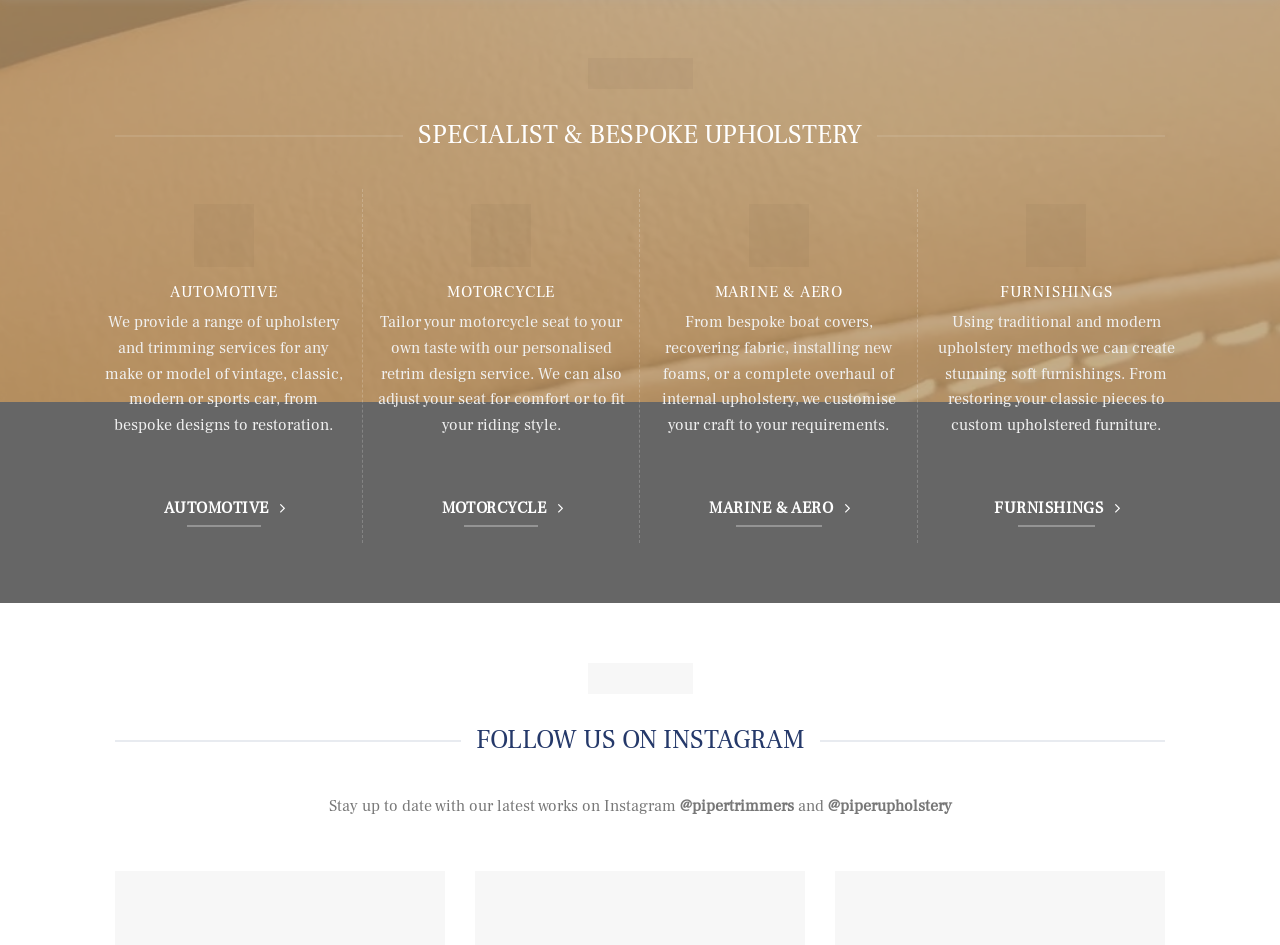Find the bounding box coordinates of the element you need to click on to perform this action: 'Shop now for BUY 3 & GET 3 FREE deals'. The coordinates should be represented by four float values between 0 and 1, in the format [left, top, right, bottom].

None